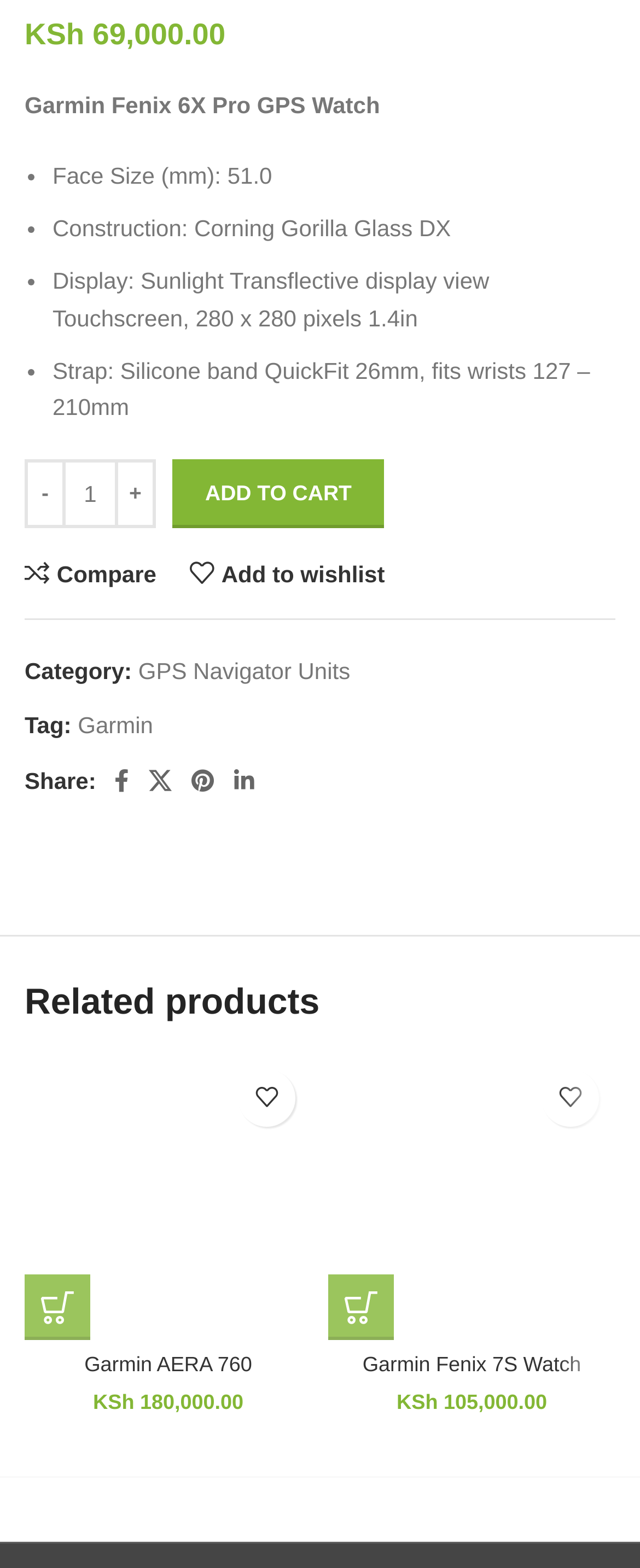Locate the bounding box of the UI element described by: "Add to cart" in the given webpage screenshot.

[0.513, 0.813, 0.615, 0.854]